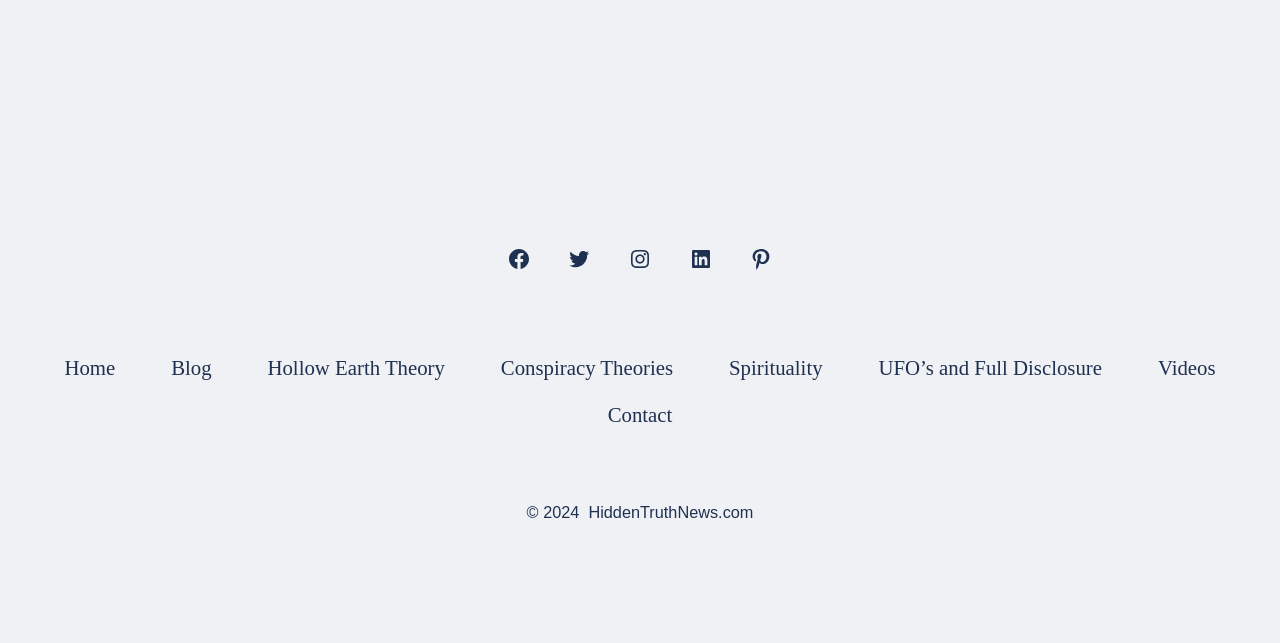What social media platforms are linked at the top?
Using the image, respond with a single word or phrase.

Facebook, Twitter, Instagram, LinkedIn, Pinterest